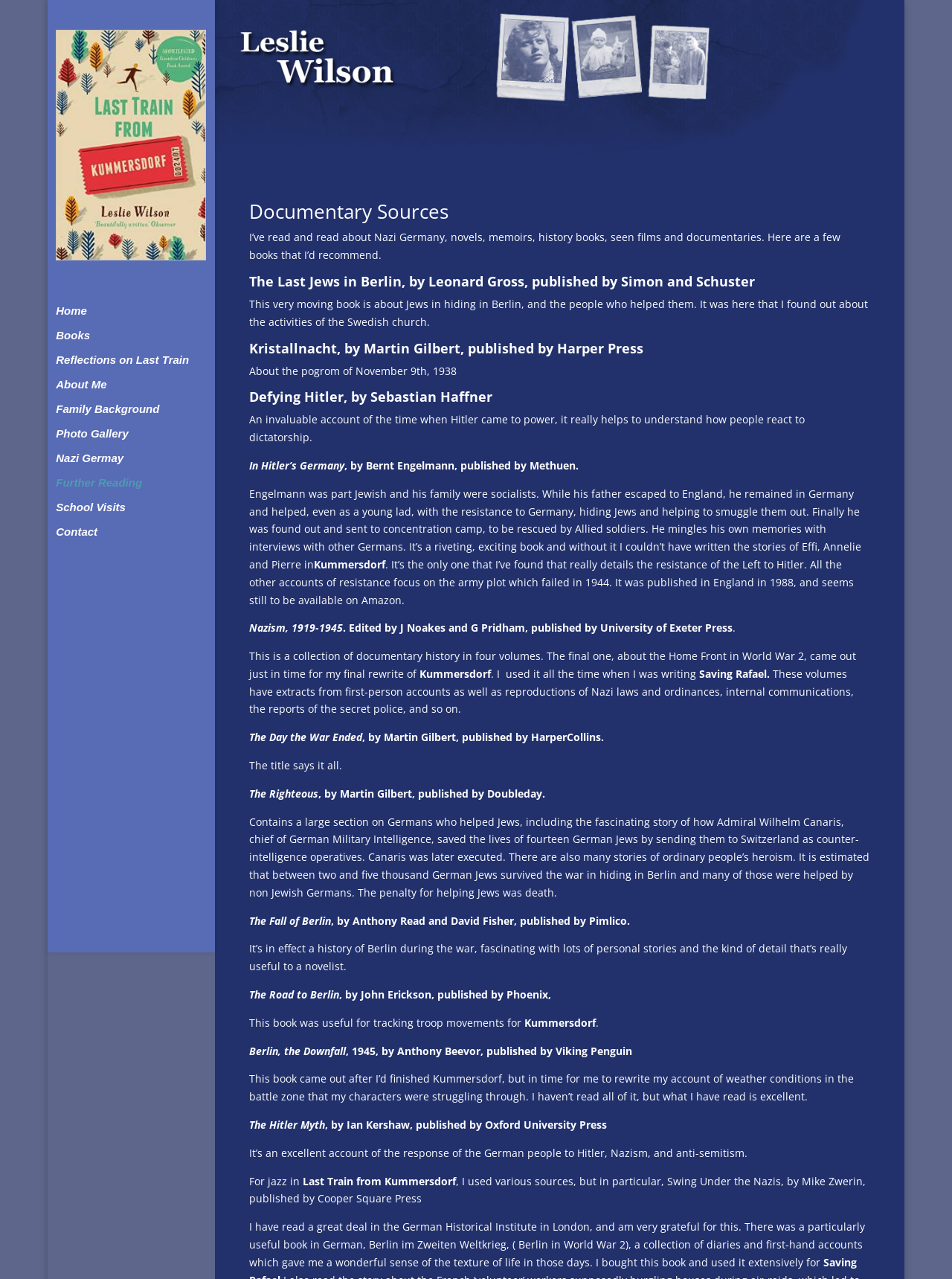What is the topic of the books recommended?
From the screenshot, supply a one-word or short-phrase answer.

Nazi Germany